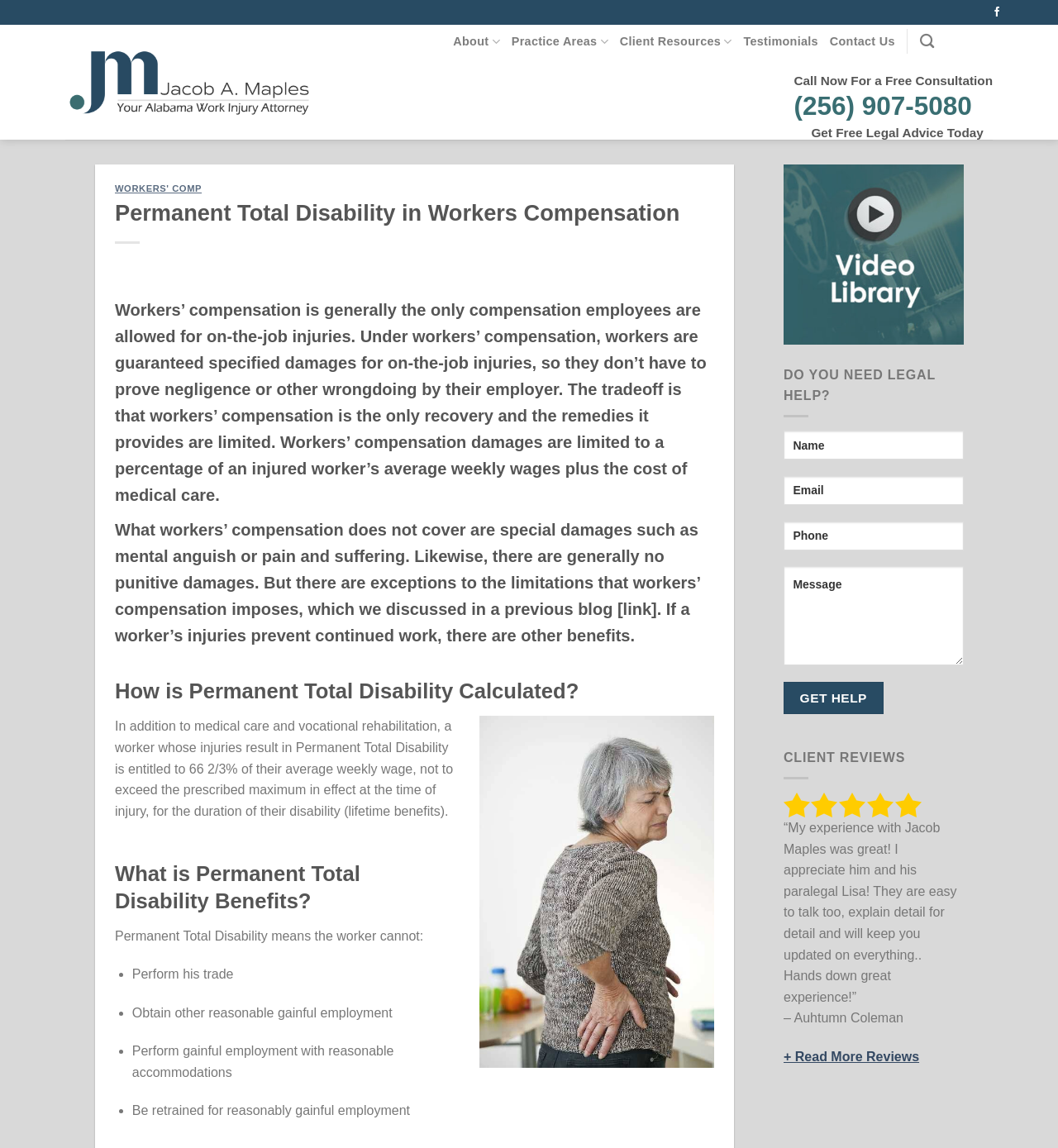Identify the bounding box coordinates of the clickable region required to complete the instruction: "Click on 'Call Now For a Free Consultation'". The coordinates should be given as four float numbers within the range of 0 and 1, i.e., [left, top, right, bottom].

[0.75, 0.062, 0.938, 0.079]